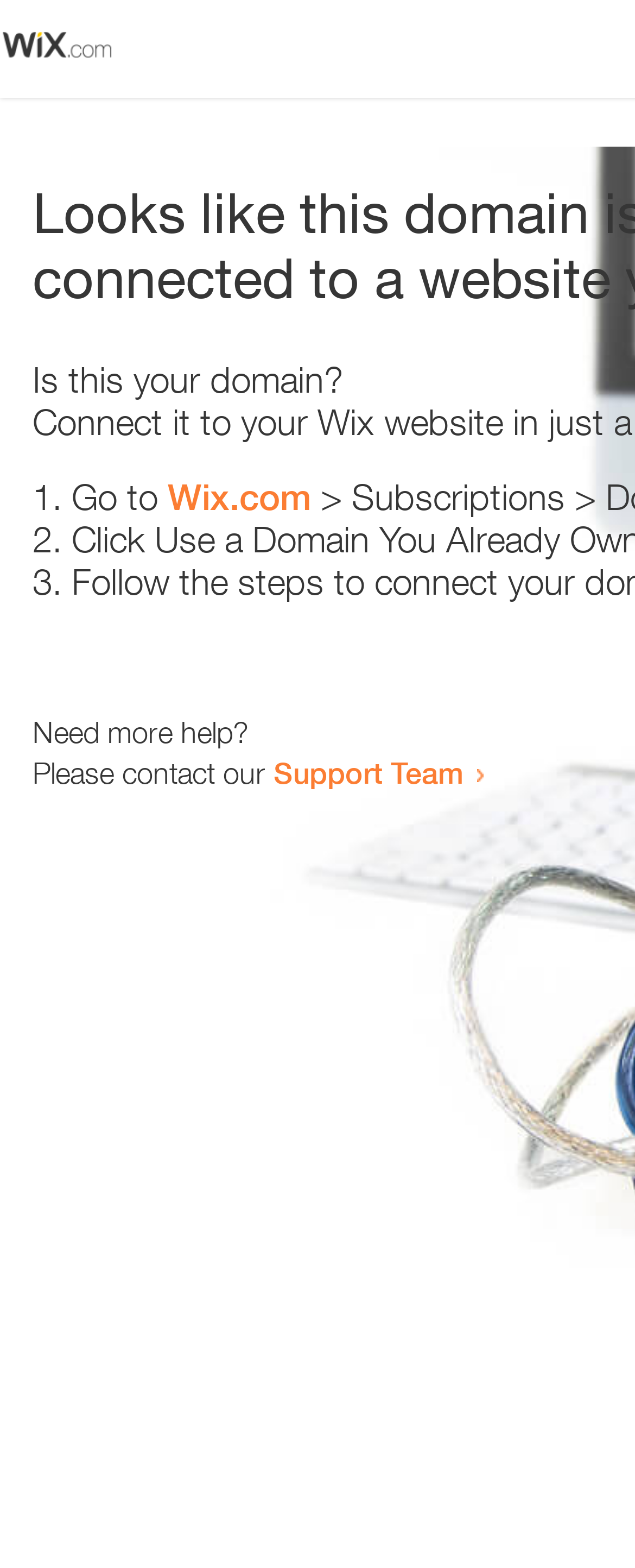Please find and generate the text of the main header of the webpage.

Looks like this domain isn't
connected to a website yet